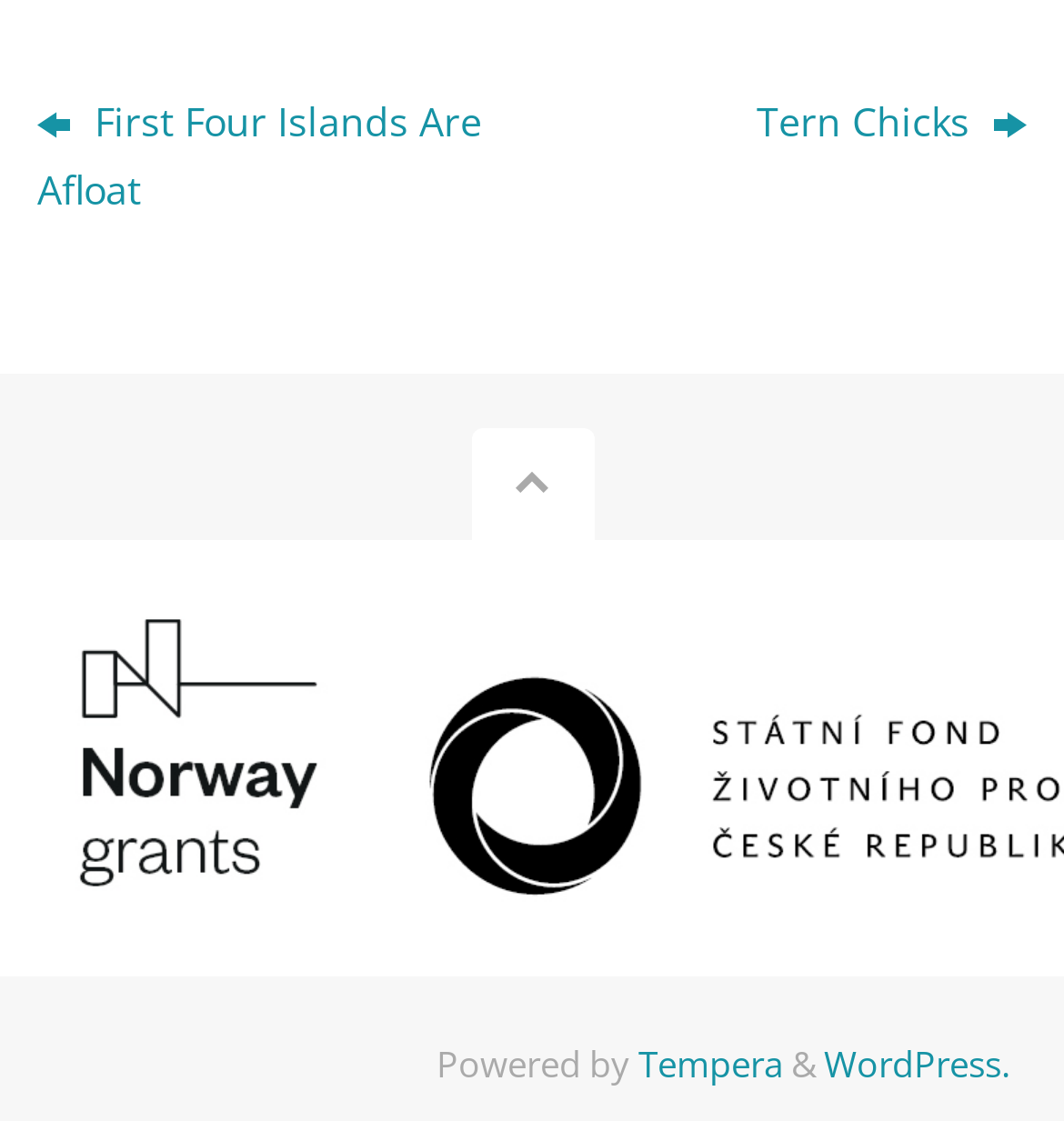Using the webpage screenshot and the element description Tempera, determine the bounding box coordinates. Specify the coordinates in the format (top-left x, top-left y, bottom-right x, bottom-right y) with values ranging from 0 to 1.

[0.6, 0.926, 0.736, 0.97]